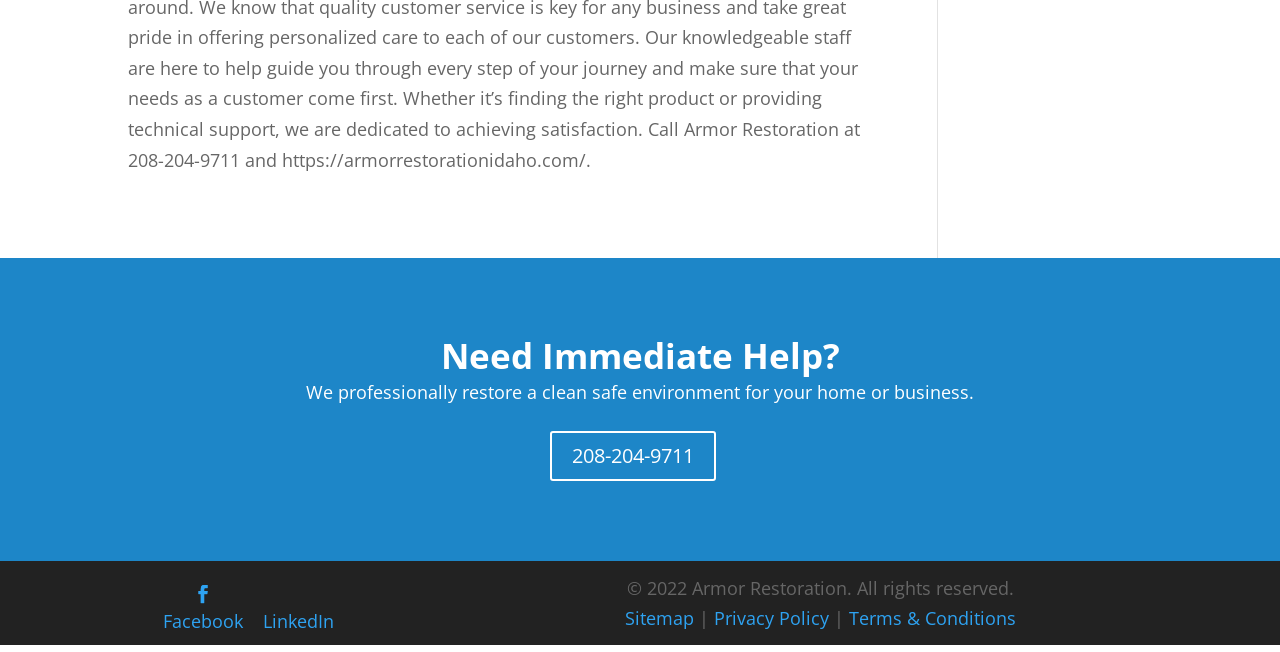Identify the bounding box coordinates for the UI element described as follows: "Terms & Conditions". Ensure the coordinates are four float numbers between 0 and 1, formatted as [left, top, right, bottom].

[0.663, 0.93, 0.793, 0.966]